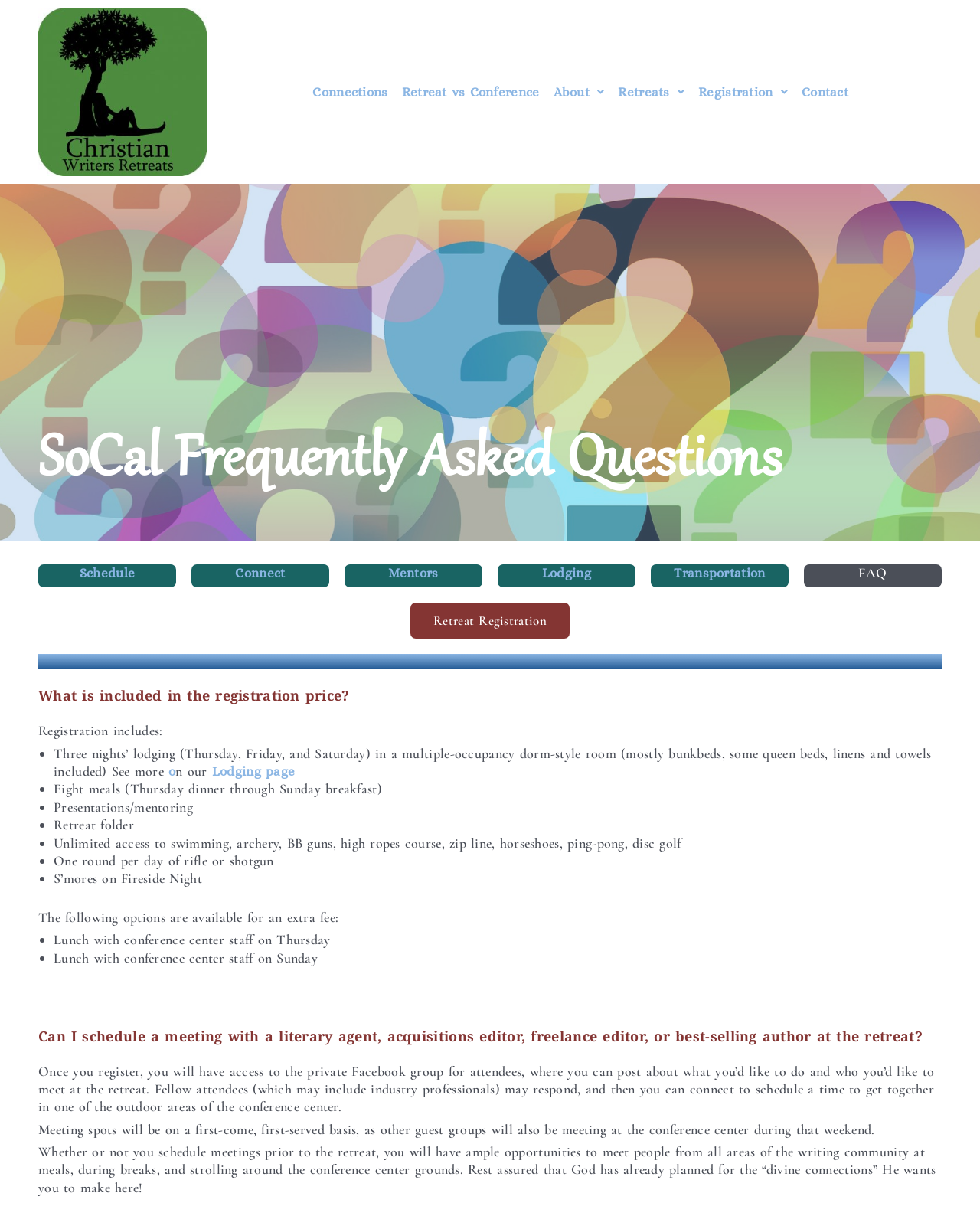Identify the bounding box coordinates of the area that should be clicked in order to complete the given instruction: "Click on the 'Contact' link". The bounding box coordinates should be four float numbers between 0 and 1, i.e., [left, top, right, bottom].

[0.811, 0.059, 0.873, 0.092]